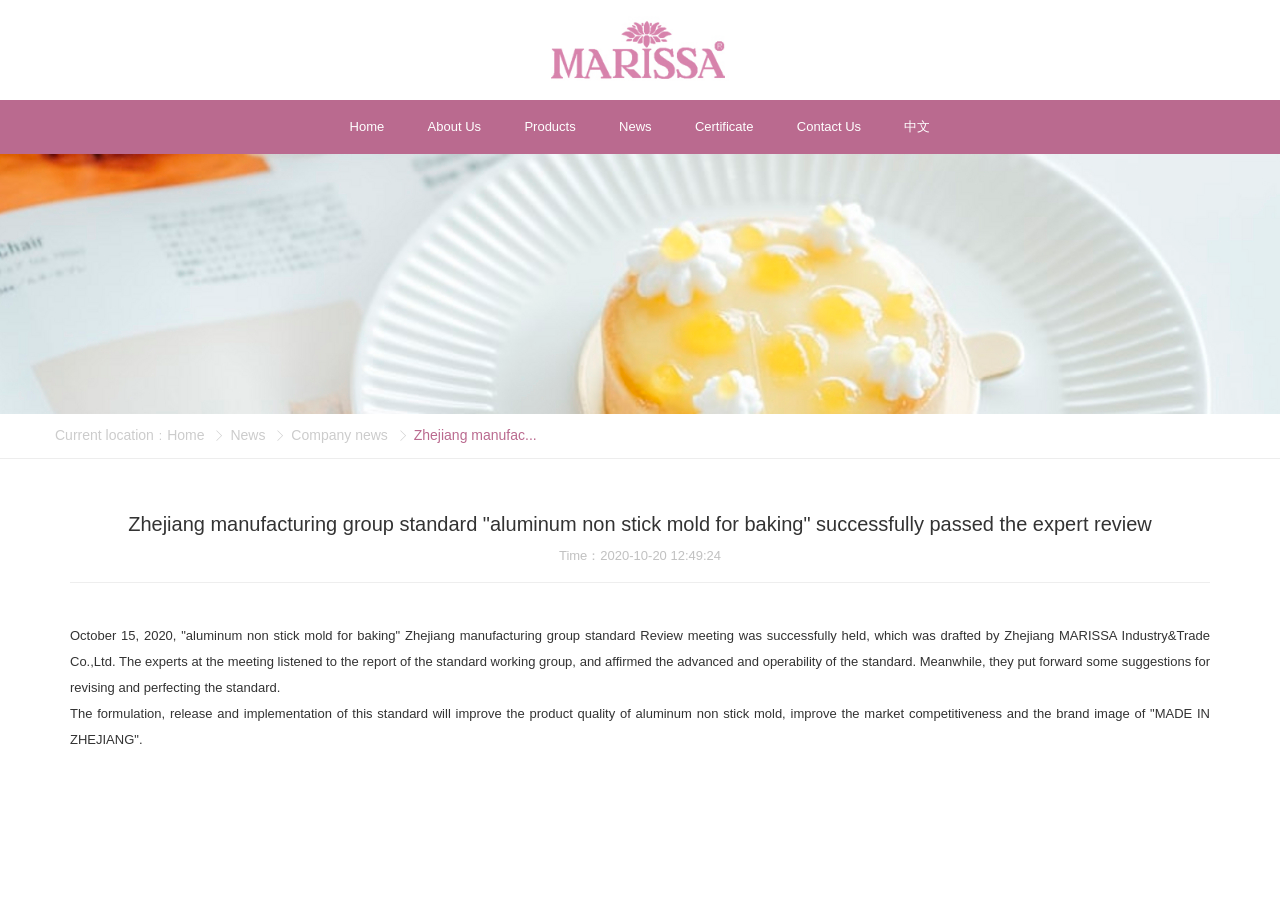Determine the bounding box coordinates of the clickable area required to perform the following instruction: "Click the link to Zhejiang MARISSA Industry & Trade Co., Ltd.". The coordinates should be represented as four float numbers between 0 and 1: [left, top, right, bottom].

[0.0, 0.011, 1.0, 0.099]